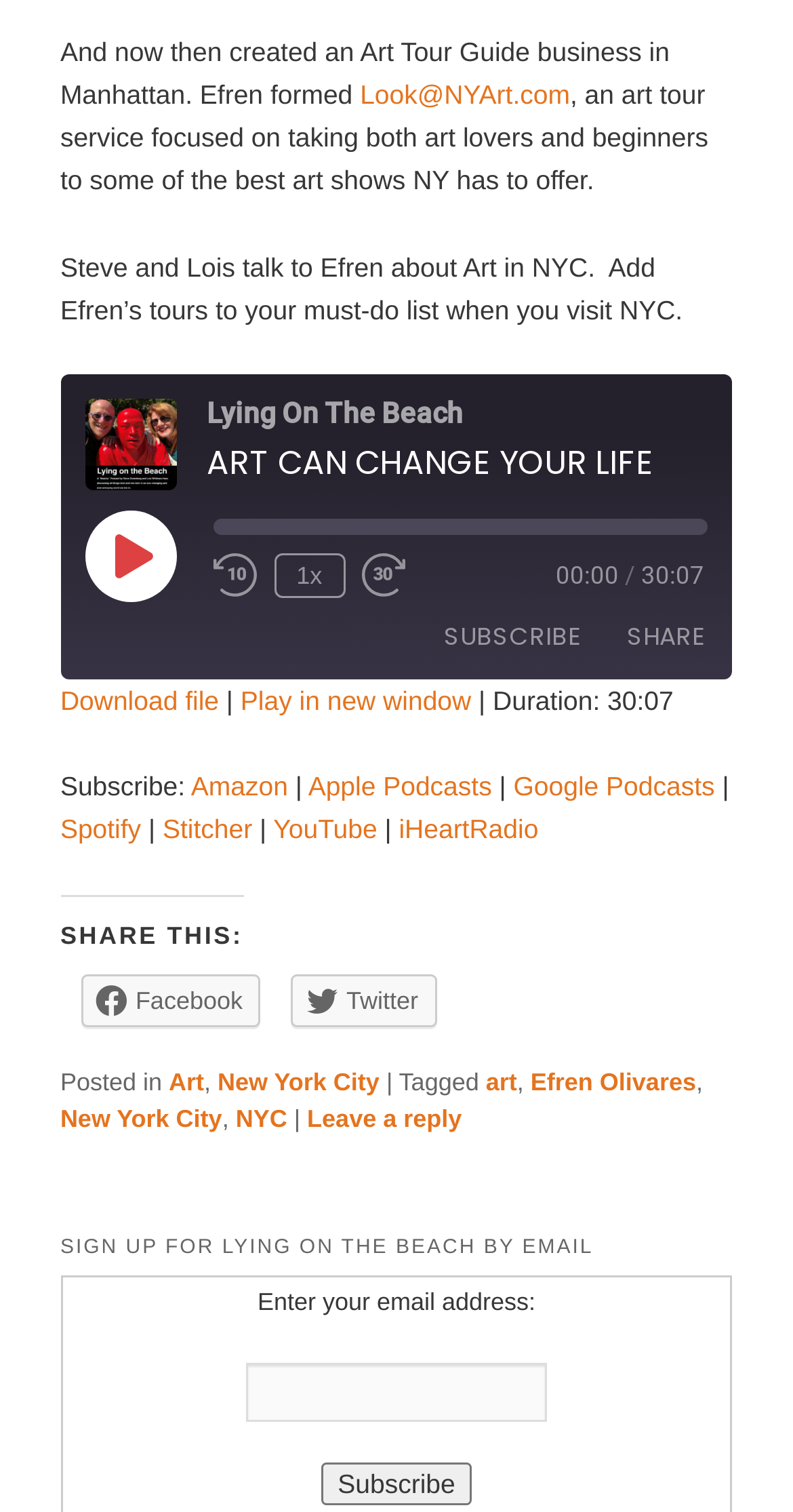Examine the screenshot and answer the question in as much detail as possible: What is the name of the person being interviewed?

The name of the person being interviewed is mentioned in the text 'Efren formed Look@NYArt.com...' and also tagged at the bottom of the page 'Tagged art, Efren Olivares'.